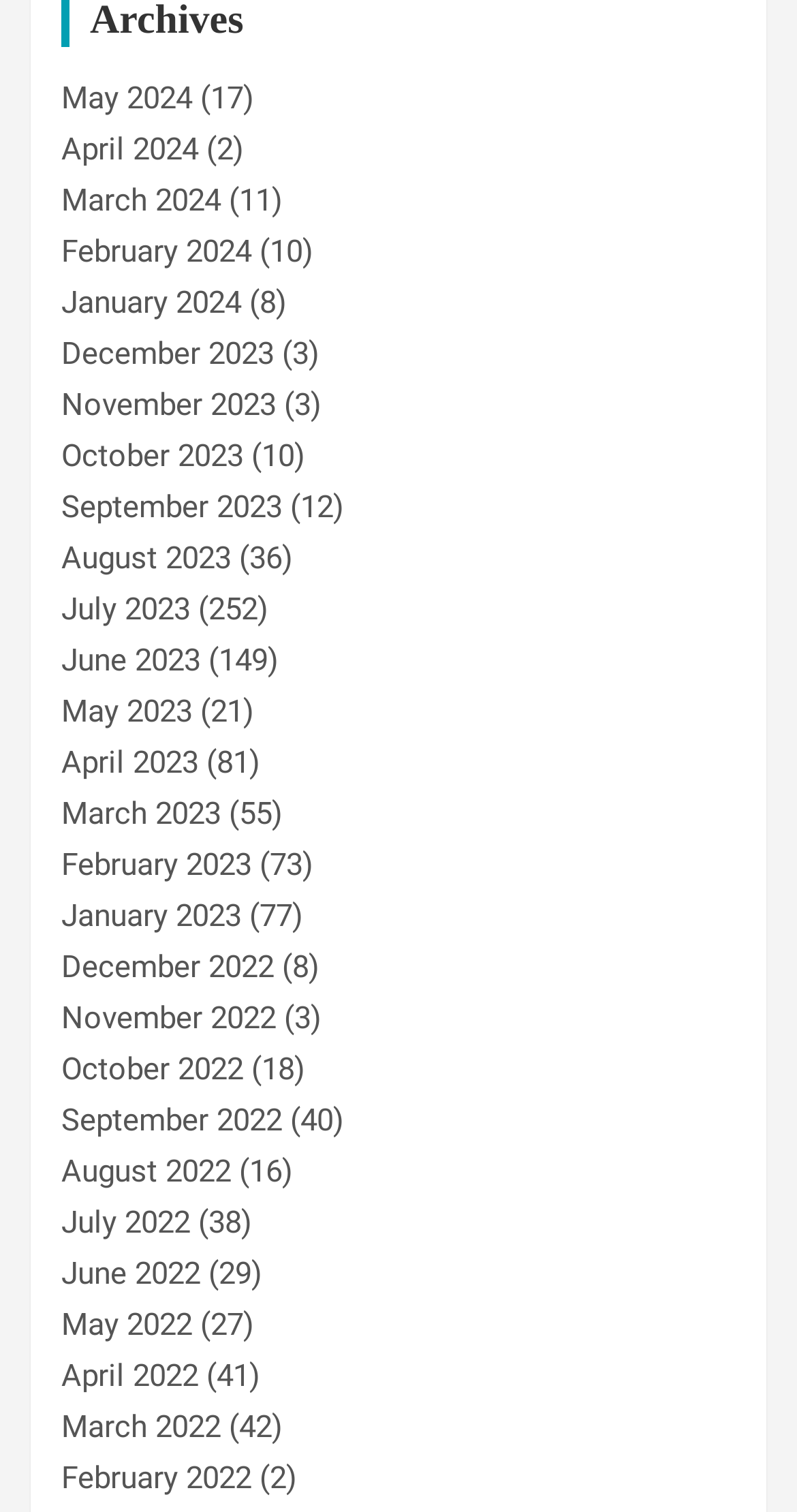What is the earliest month listed?
Using the image as a reference, answer the question with a short word or phrase.

December 2022